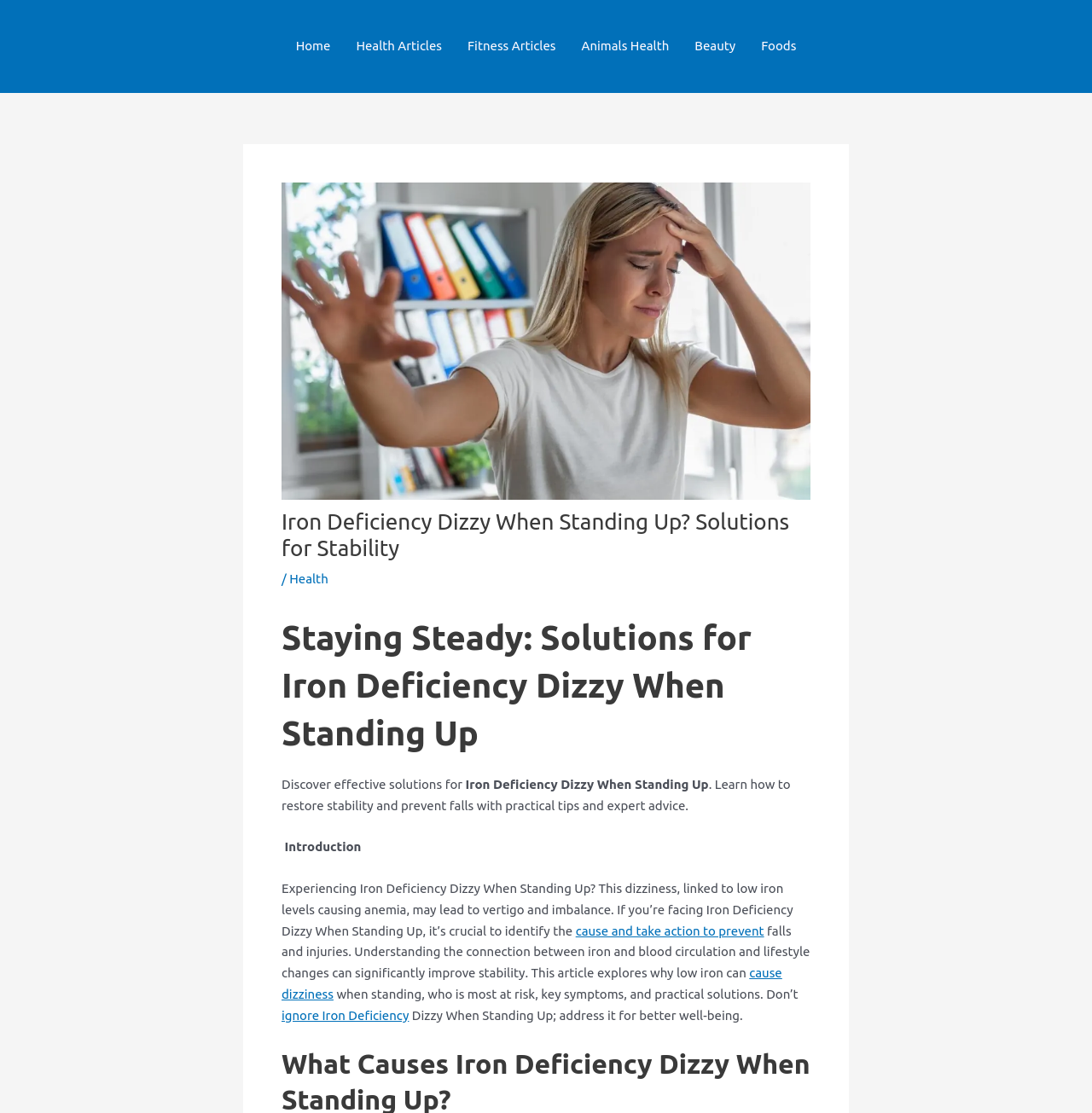Please pinpoint the bounding box coordinates for the region I should click to adhere to this instruction: "Check August 2013 archives".

None